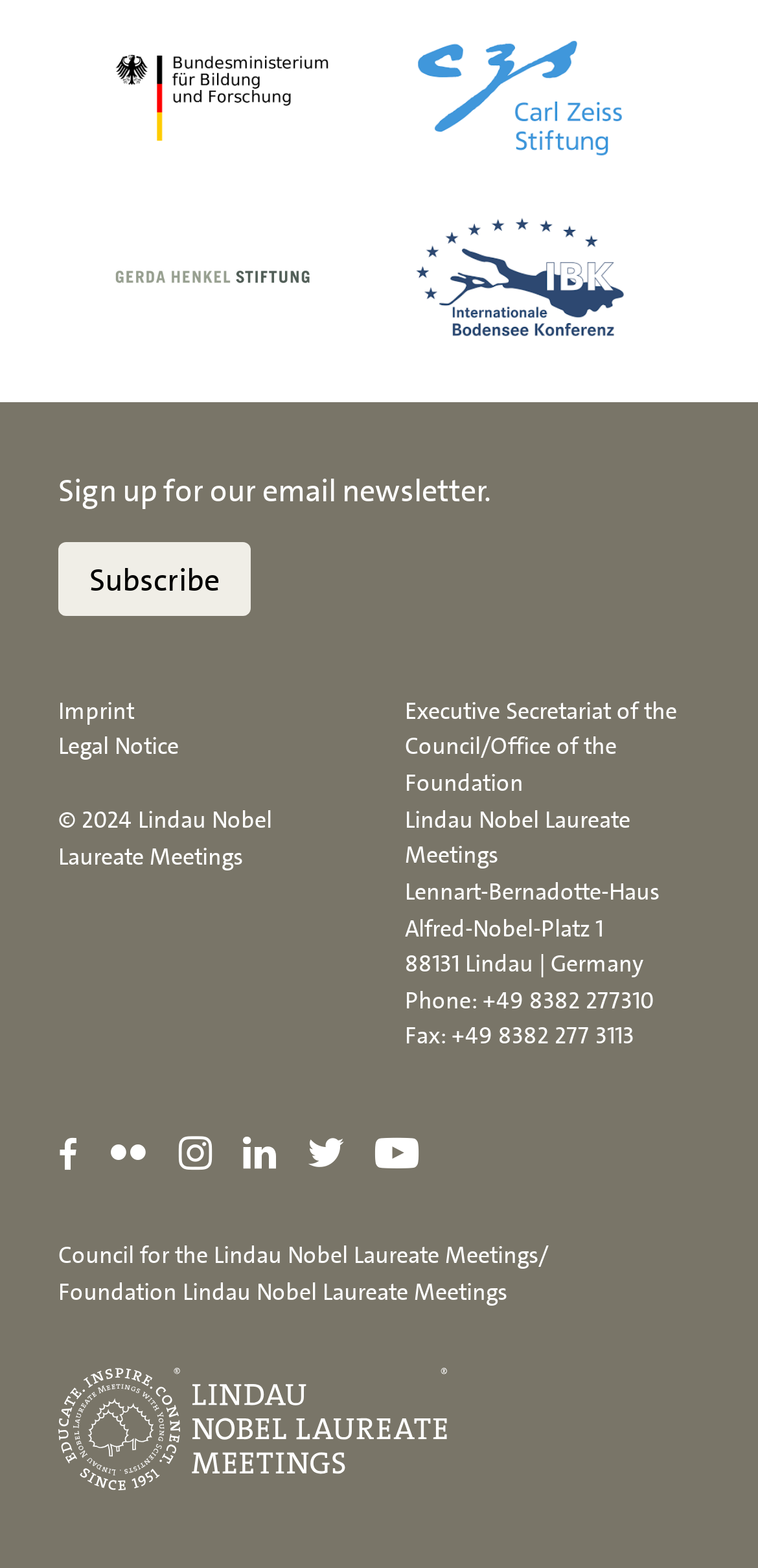Identify the bounding box coordinates for the UI element that matches this description: "Legal Notice".

[0.077, 0.466, 0.236, 0.486]